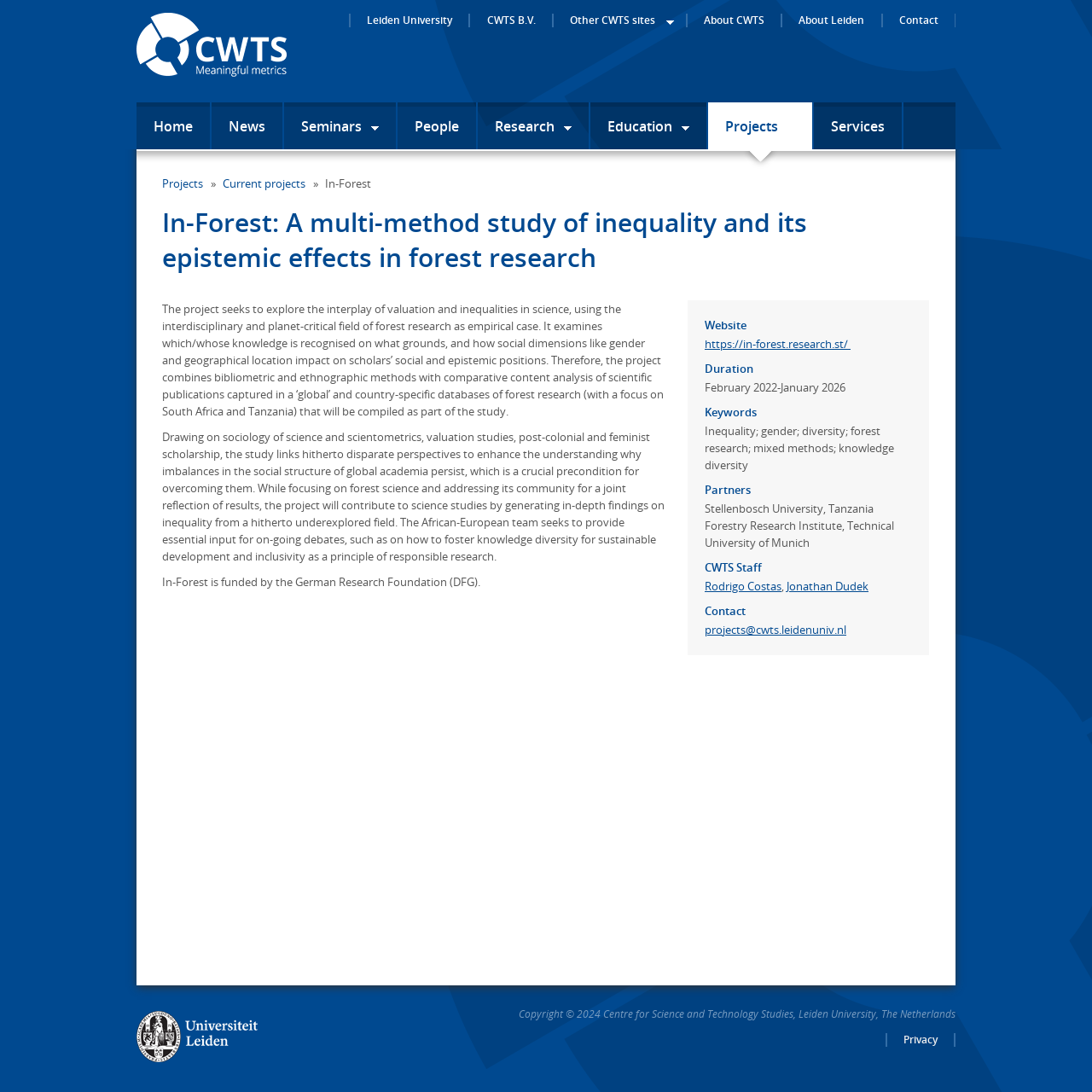Give a short answer using one word or phrase for the question:
What is the funding source of the project?

German Research Foundation (DFG)